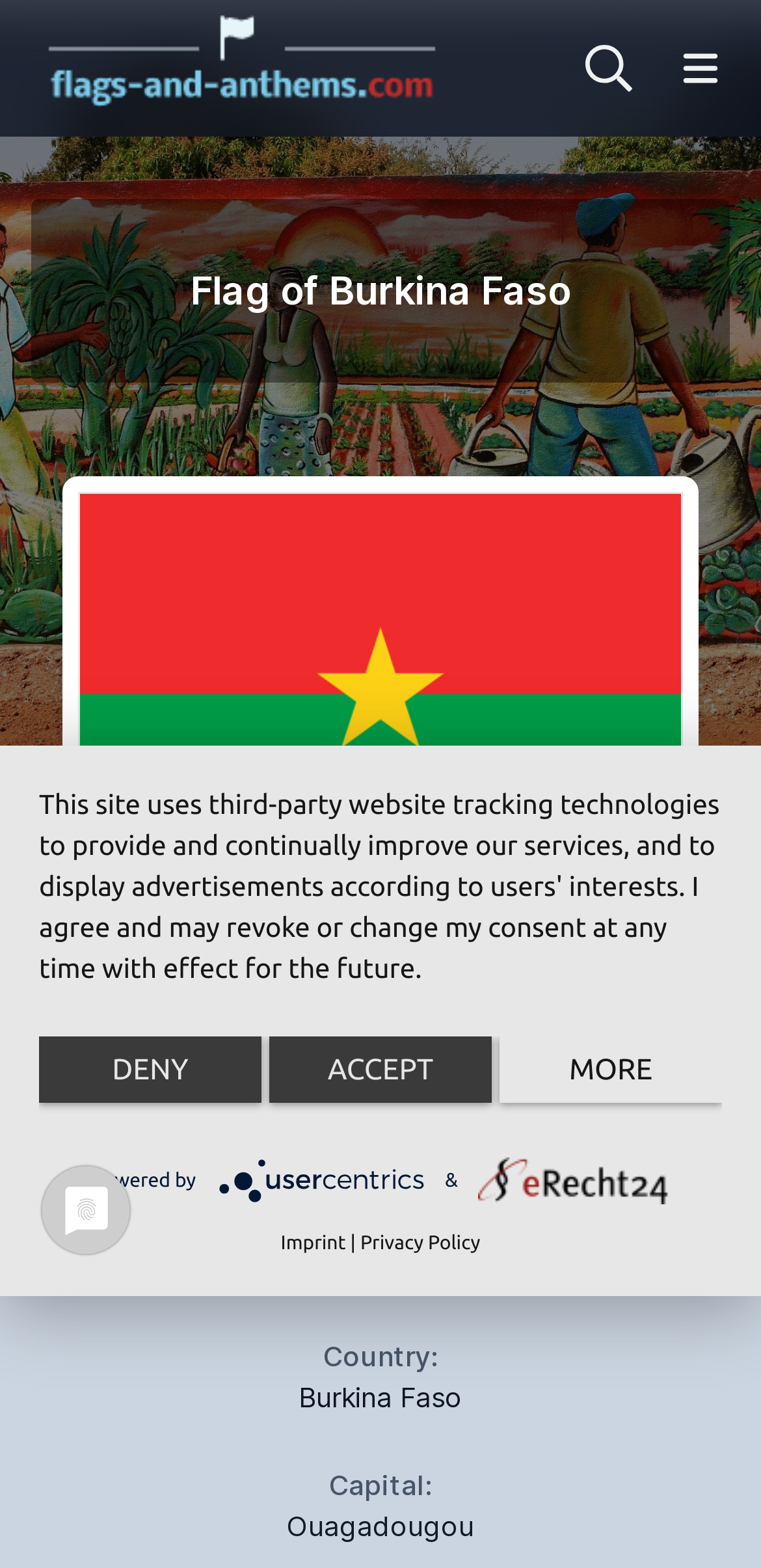Can you find the bounding box coordinates for the UI element given this description: "parent_node: Open menu"? Provide the coordinates as four float numbers between 0 and 1: [left, top, right, bottom].

[0.738, 0.009, 0.862, 0.078]